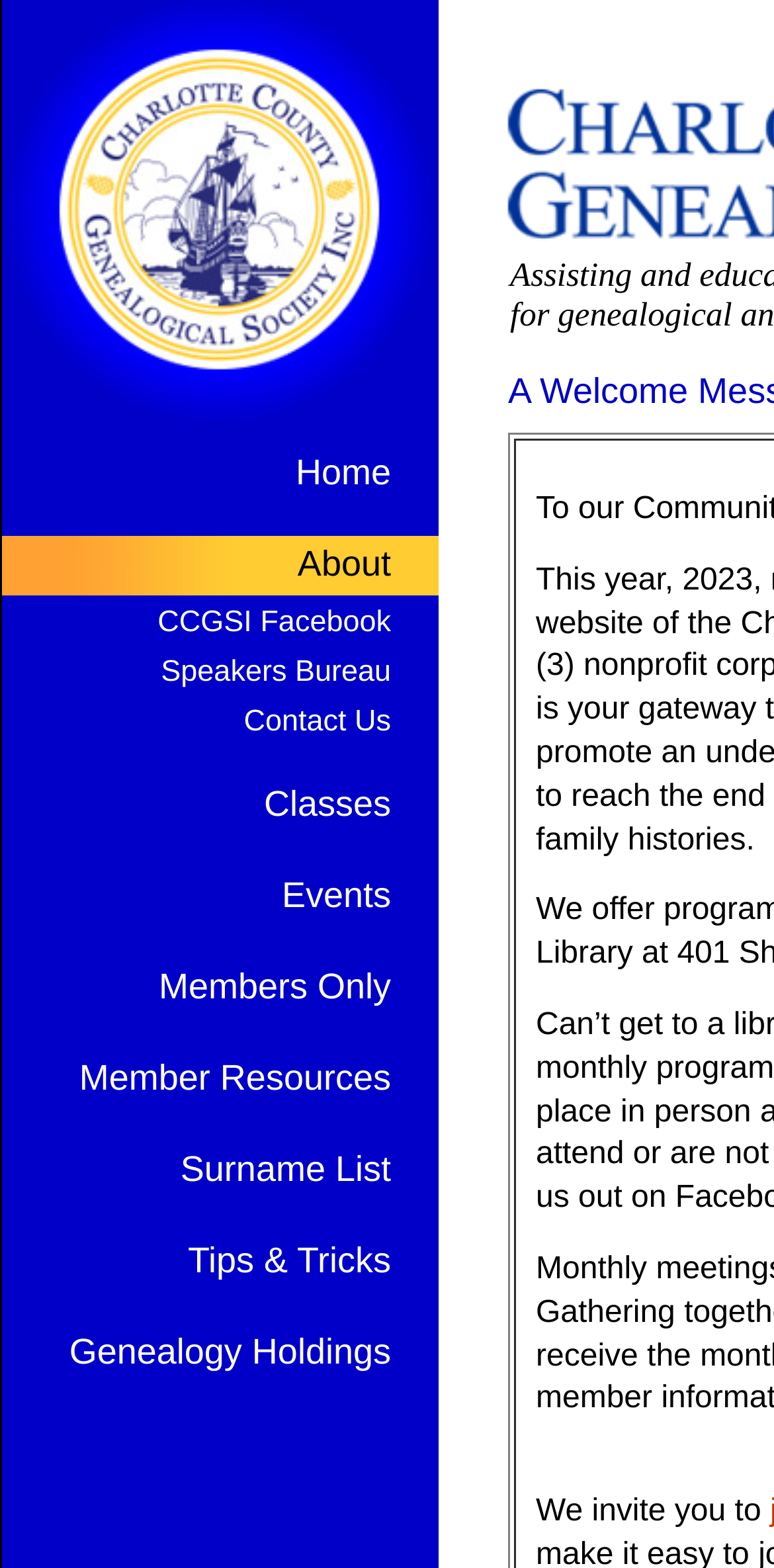Please predict the bounding box coordinates (top-left x, top-left y, bottom-right x, bottom-right y) for the UI element in the screenshot that fits the description: Contact Us

[0.003, 0.447, 0.567, 0.475]